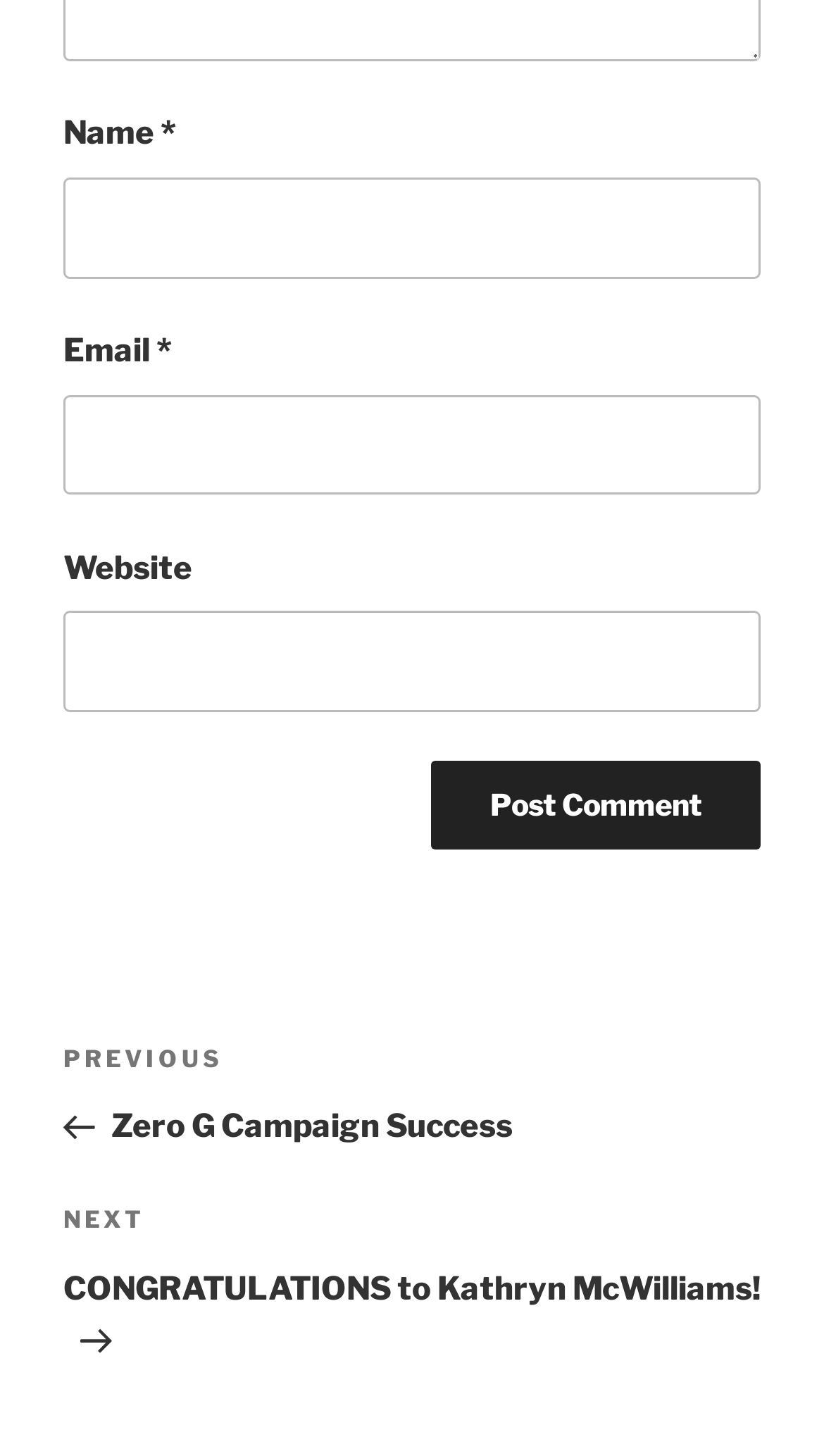Using a single word or phrase, answer the following question: 
What is the title of the previous post?

Zero G Campaign Success